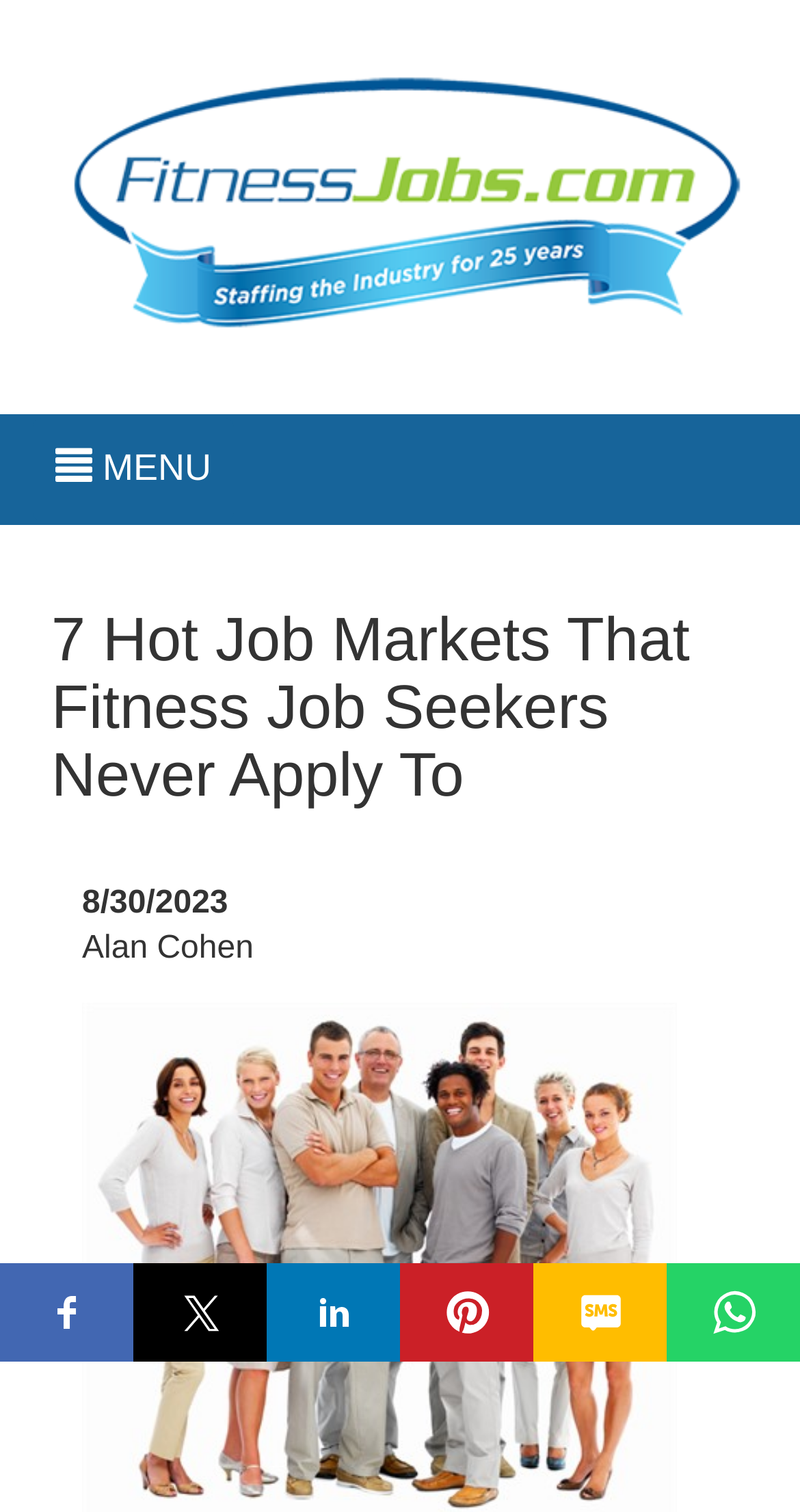Please answer the following question as detailed as possible based on the image: 
What is the purpose of the button with the '' icon?

The button with the '' icon is a menu button, which can be found with the bounding box coordinates [0.041, 0.276, 0.292, 0.344]. Its purpose is to provide a menu for the user.